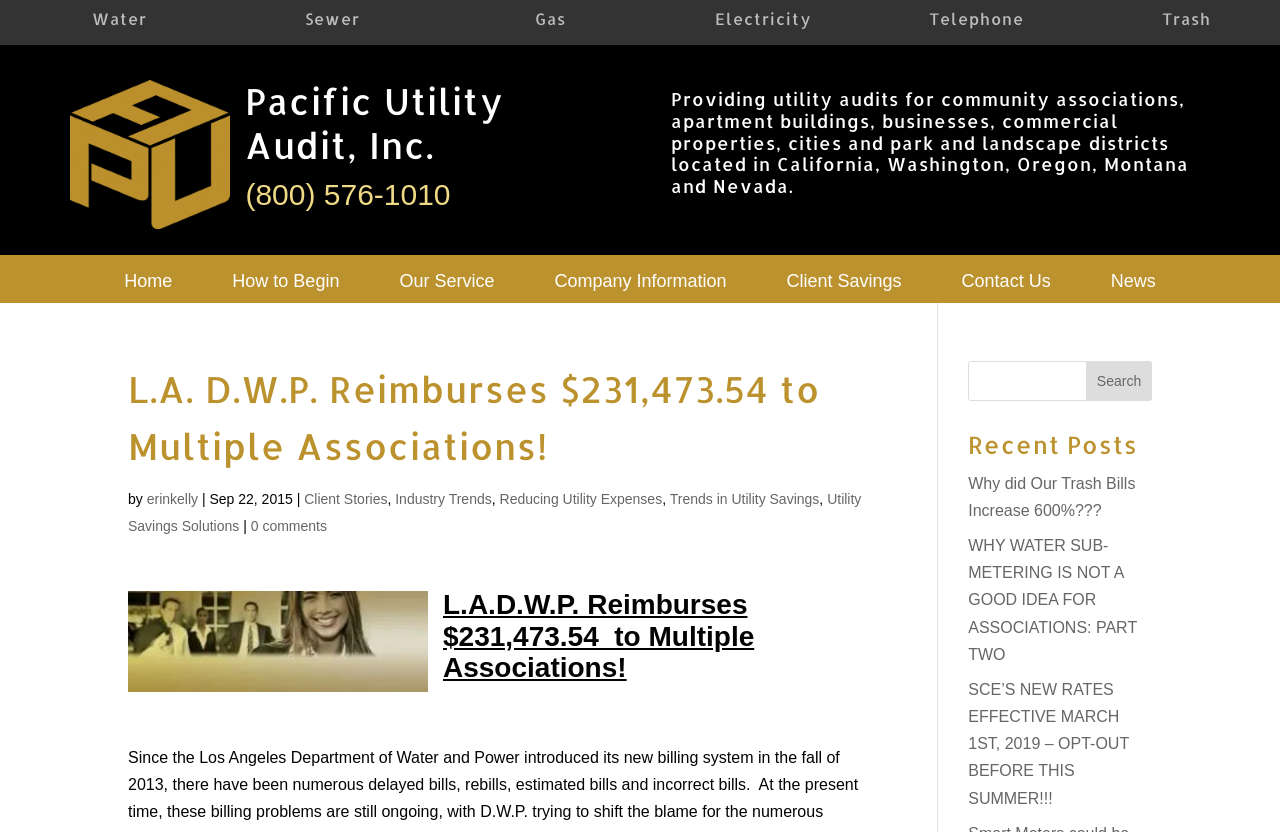Show me the bounding box coordinates of the clickable region to achieve the task as per the instruction: "Read the 'Client Stories' article".

[0.238, 0.59, 0.303, 0.609]